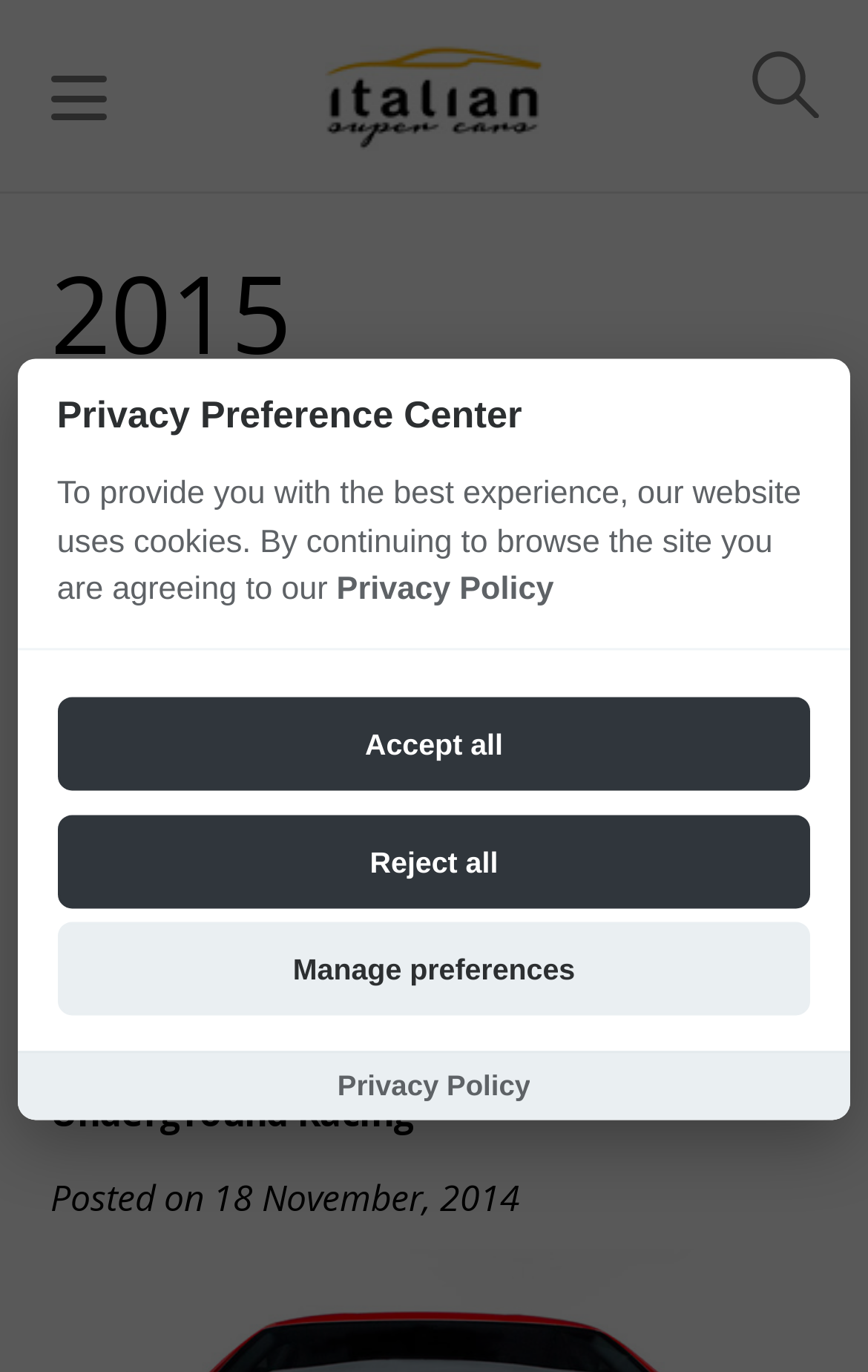Determine the bounding box coordinates for the UI element with the following description: "Accept all". The coordinates should be four float numbers between 0 and 1, represented as [left, top, right, bottom].

[0.066, 0.509, 0.934, 0.577]